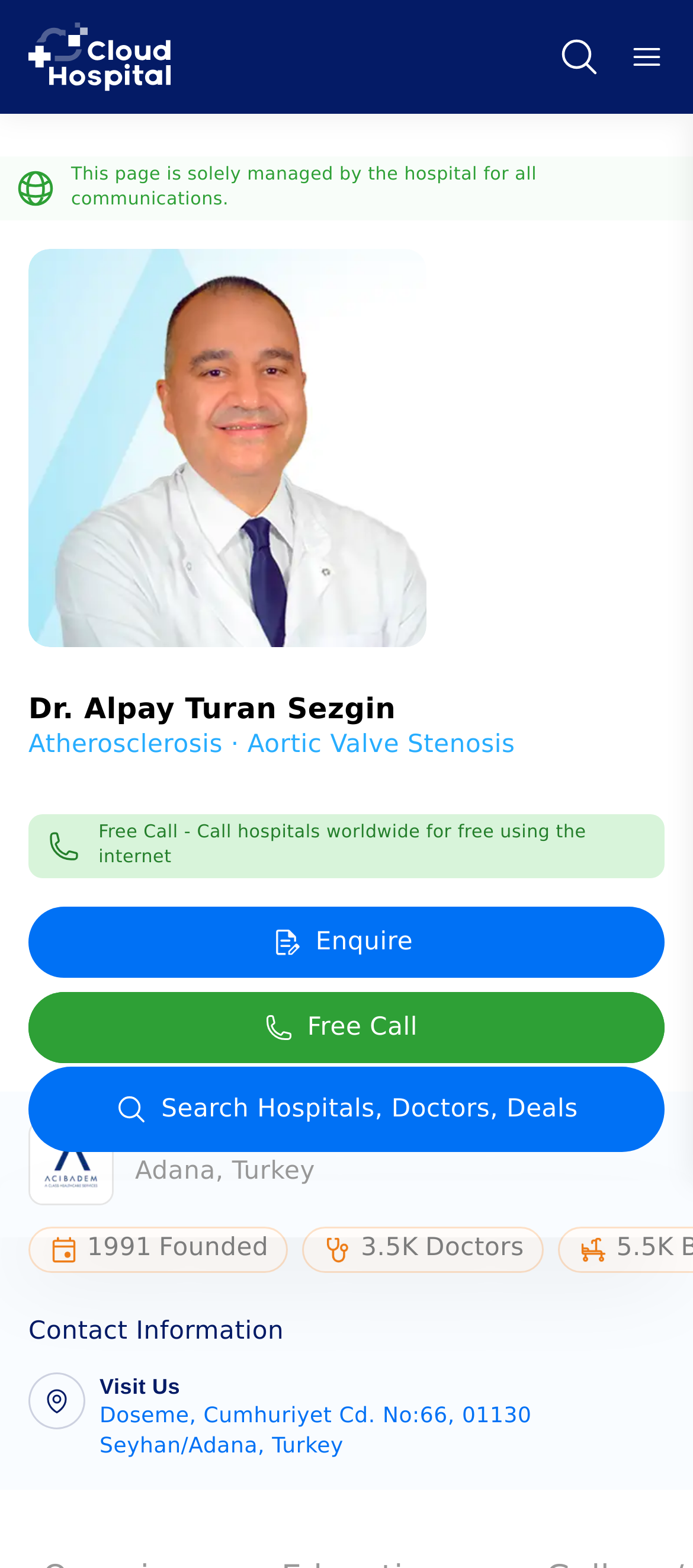Find the UI element described as: "aria-label="Home"" and predict its bounding box coordinates. Ensure the coordinates are four float numbers between 0 and 1, [left, top, right, bottom].

[0.041, 0.014, 0.246, 0.059]